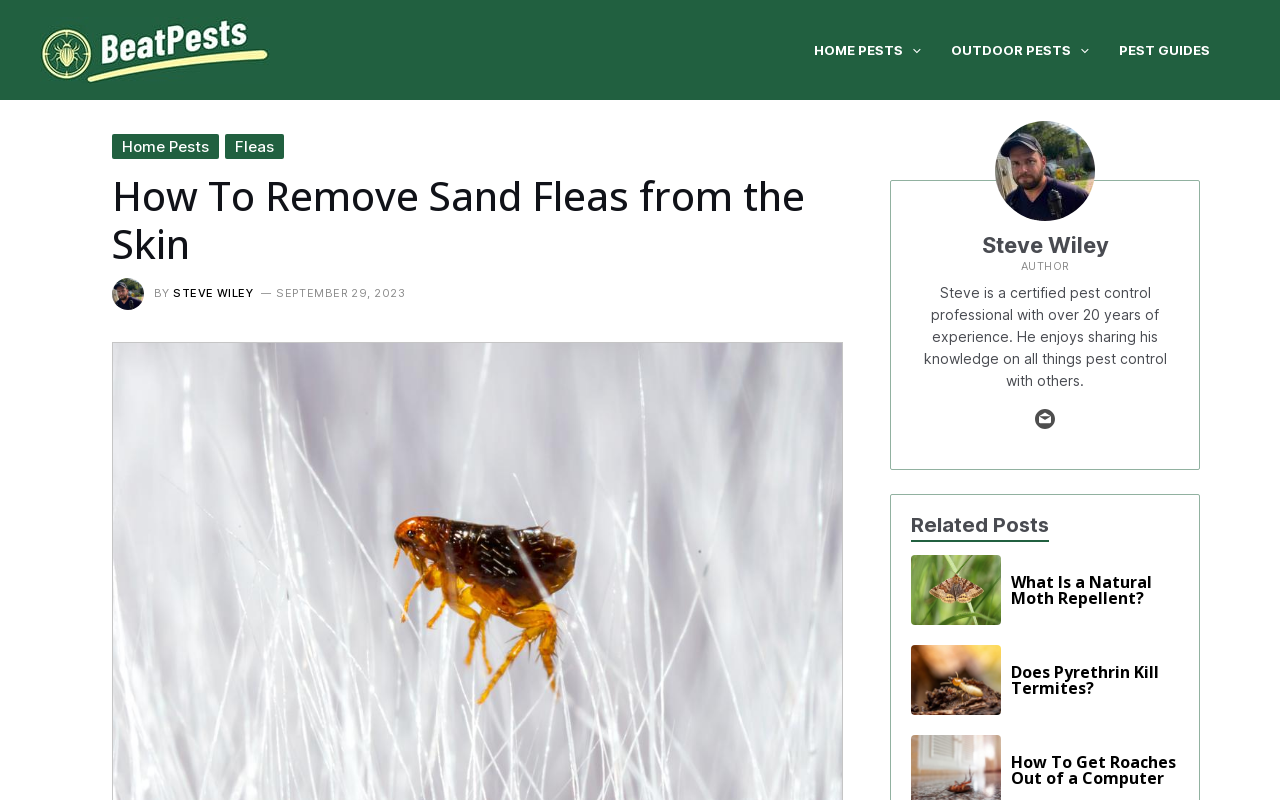Describe all the key features of the webpage in detail.

The webpage is about removing sand fleas from the skin and finding relief from itching and discomfort. At the top left, there is a logo of "BeatPests" with a link to the website's homepage. Next to the logo, there is a navigation menu with links to "HOME PESTS", "OUTDOOR PESTS", and "PEST GUIDES". Each link has a small icon beside it.

Below the navigation menu, there is a header section with a title "How To Remove Sand Fleas from the Skin" and a subheading with the author's name, "Steve Wiley", and the date "SEPTEMBER 29, 2023". The author's image is also displayed in this section.

On the right side of the page, there is a section with the author's bio, which describes Steve Wiley as a certified pest control professional with over 20 years of experience. Below the bio, there is a link to another webpage.

Further down the page, there is a section with related posts, including links to articles about natural moth repellents, killing termites with pyrethrin, and getting roaches out of a computer. Each related post has a heading and a small image beside it.